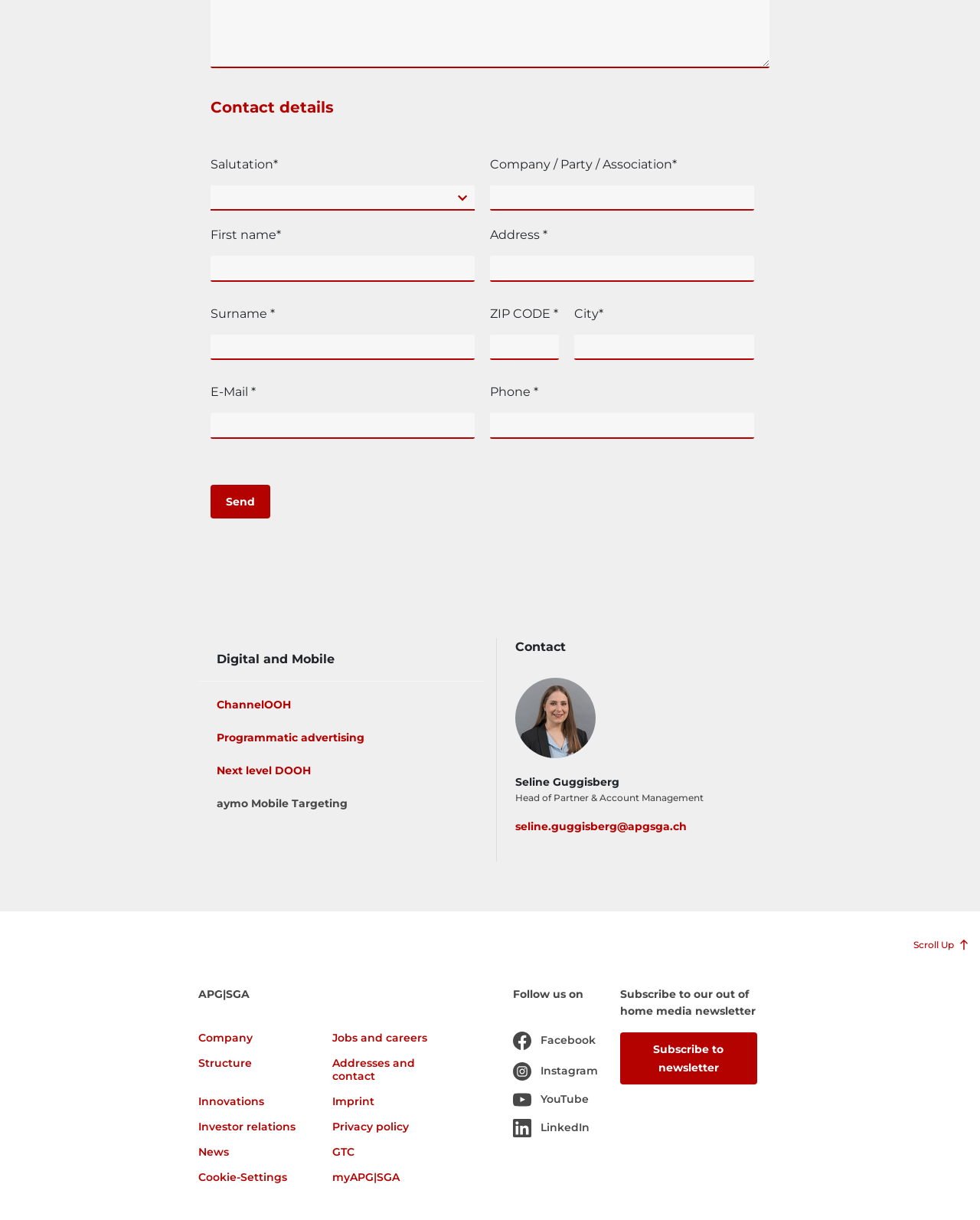Please give the bounding box coordinates of the area that should be clicked to fulfill the following instruction: "Select a salutation". The coordinates should be in the format of four float numbers from 0 to 1, i.e., [left, top, right, bottom].

[0.215, 0.152, 0.484, 0.173]